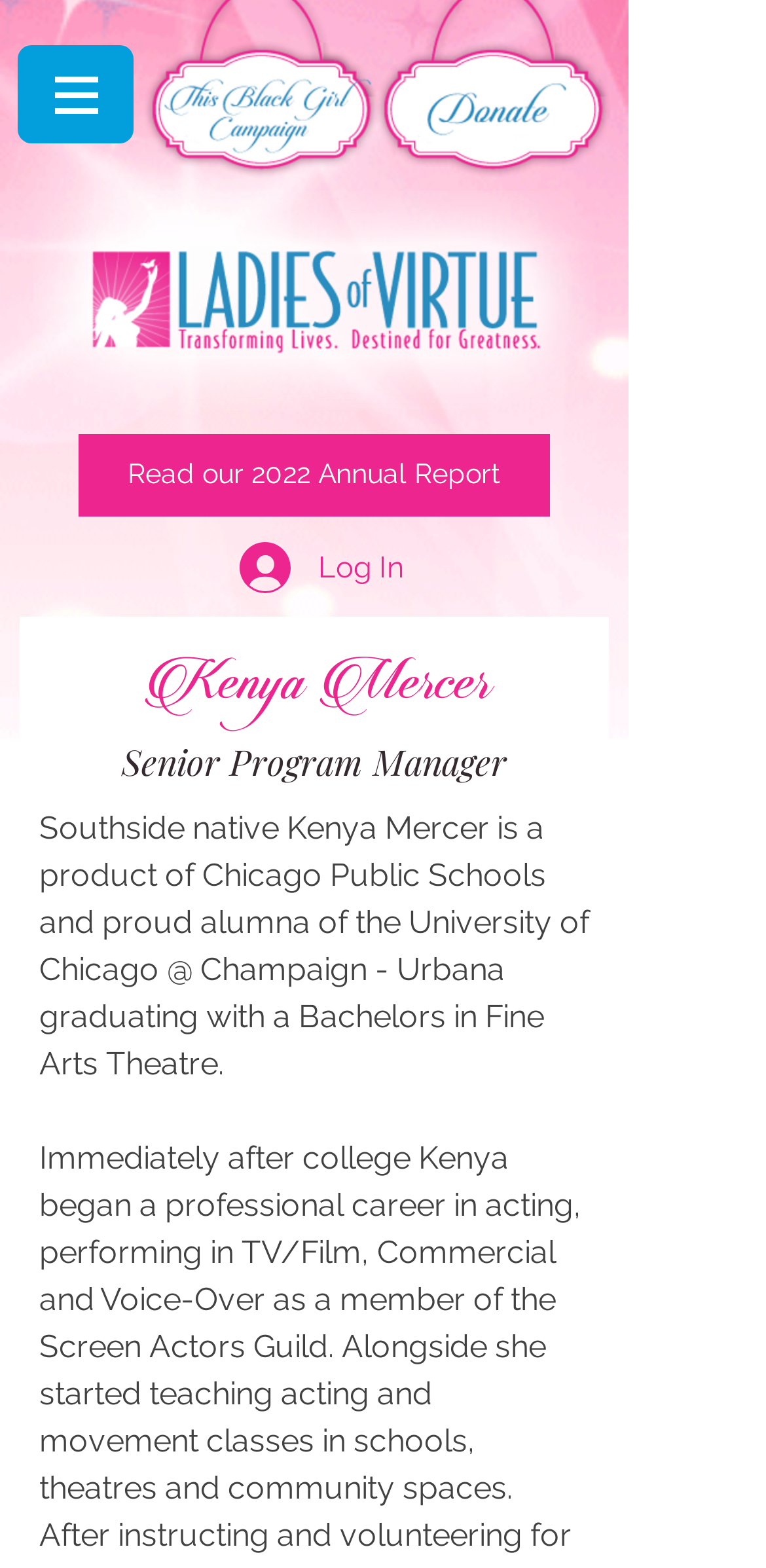Convey a detailed summary of the webpage, mentioning all key elements.

The webpage is about Kenya Mercer, a Senior Program Manager, and is part of the Ladies of Virtue organization. At the top left corner, there is a button to open a navigation menu. To the right of this button, there are three links: an empty link, a link to read the 2022 Annual Report, and a Log In button. The Log In button has an image to its right. 

Below these links, there is a heading with Kenya Mercer's name, followed by a subheading indicating her position as Senior Program Manager. Underneath these headings, there is a paragraph of text describing Kenya Mercer's background, including her education and hometown. The text is divided into two sections, with a small gap in between.